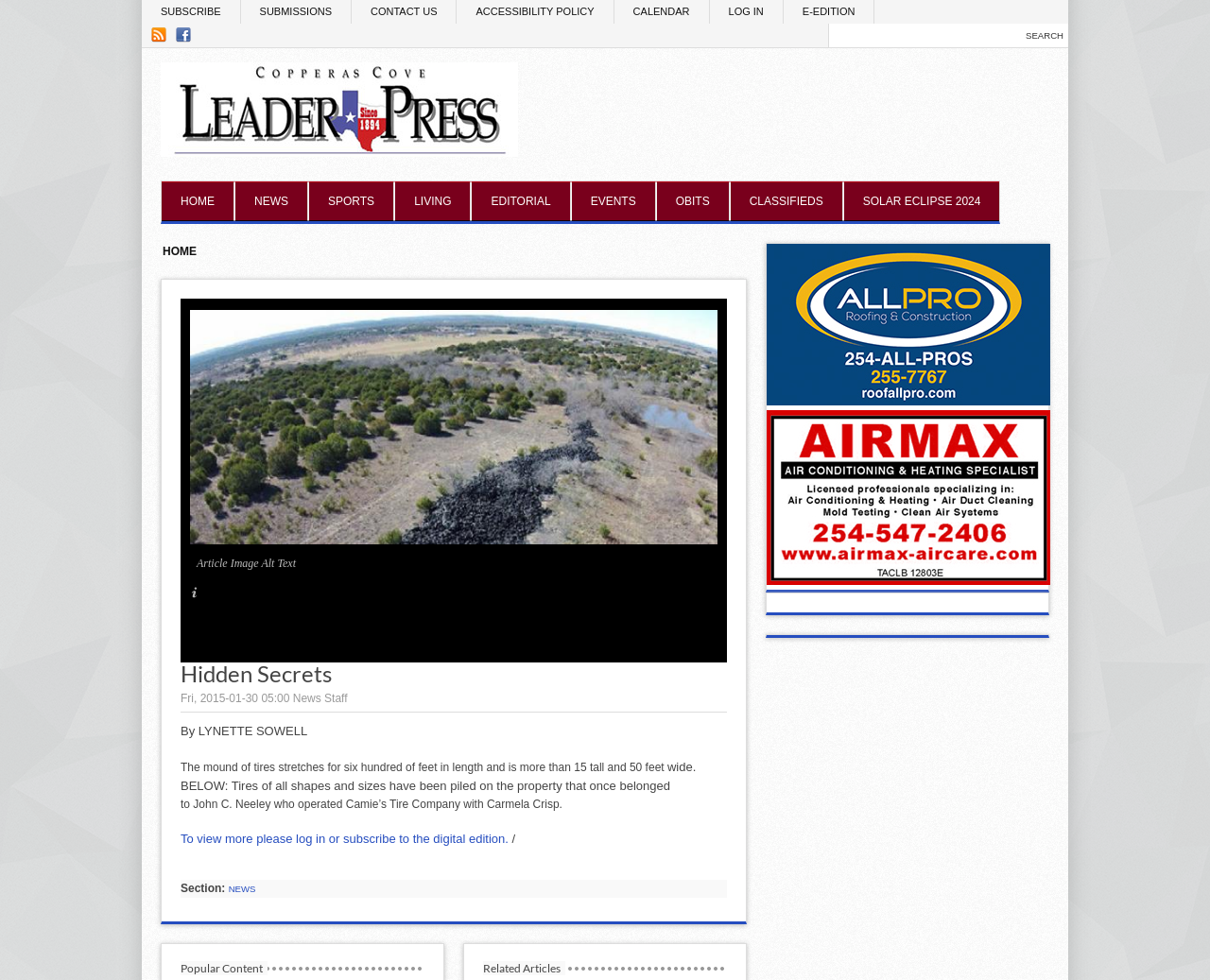Return the bounding box coordinates of the UI element that corresponds to this description: "Solar Eclipse 2024". The coordinates must be given as four float numbers in the range of 0 and 1, [left, top, right, bottom].

[0.697, 0.185, 0.826, 0.226]